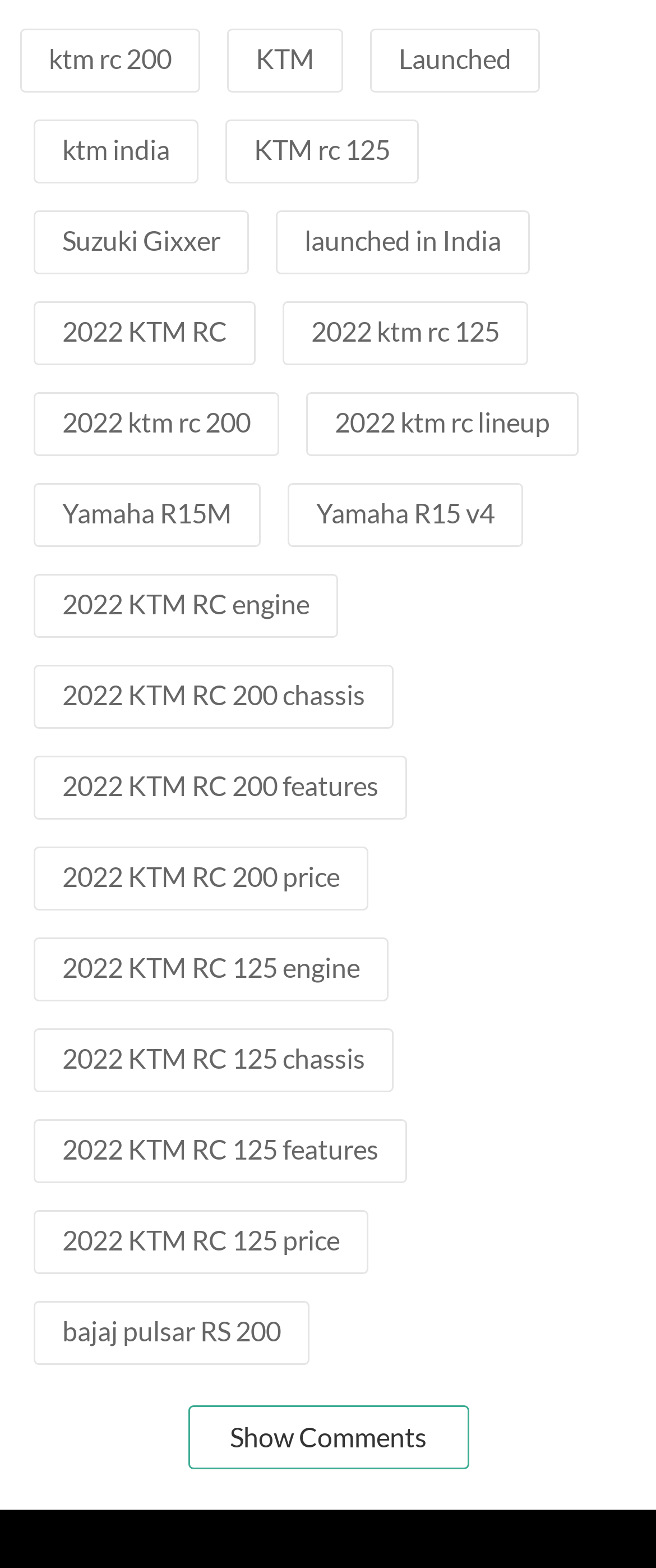What is the bike model mentioned after 'KTM RC 125'?
Please analyze the image and answer the question with as much detail as possible.

The bike model mentioned after 'KTM RC 125' is 'Yamaha R15M' which can be found in the link element with the text 'Yamaha R15M' at coordinates [0.095, 0.316, 0.354, 0.337]. This element is located below the 'KTM RC 125' link element.